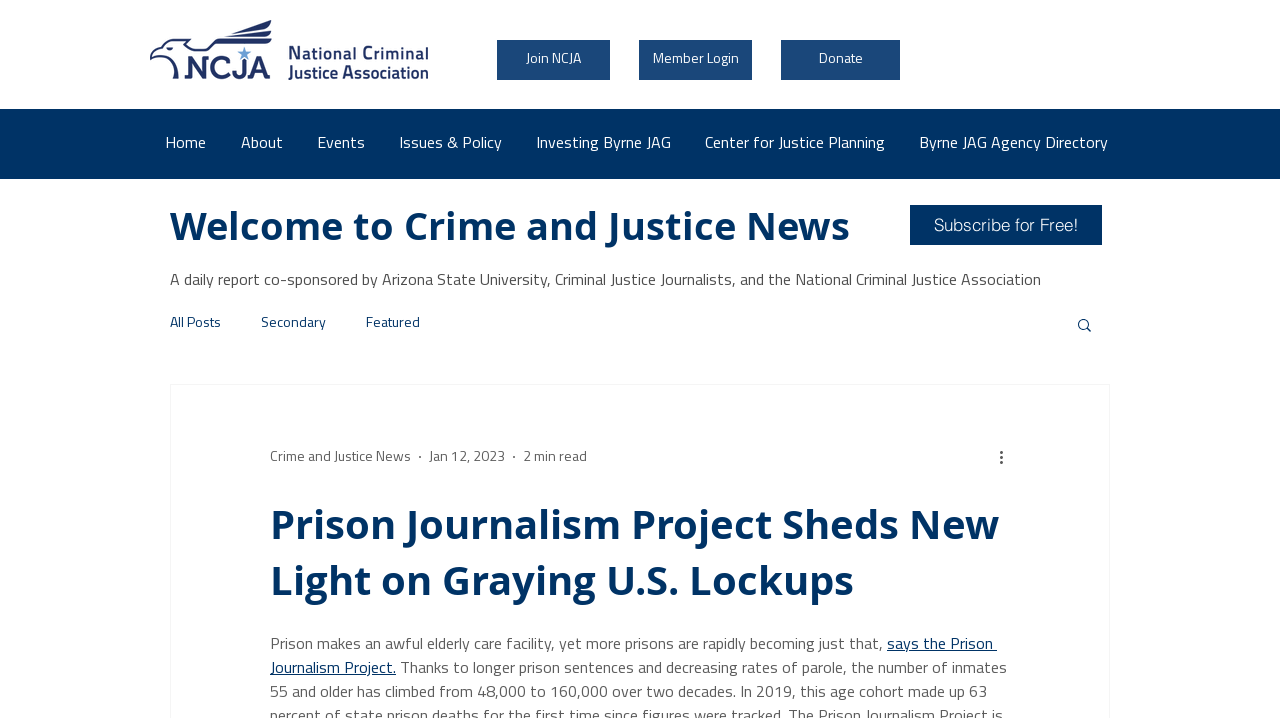From the webpage screenshot, predict the bounding box coordinates (top-left x, top-left y, bottom-right x, bottom-right y) for the UI element described here: Events

[0.236, 0.166, 0.3, 0.235]